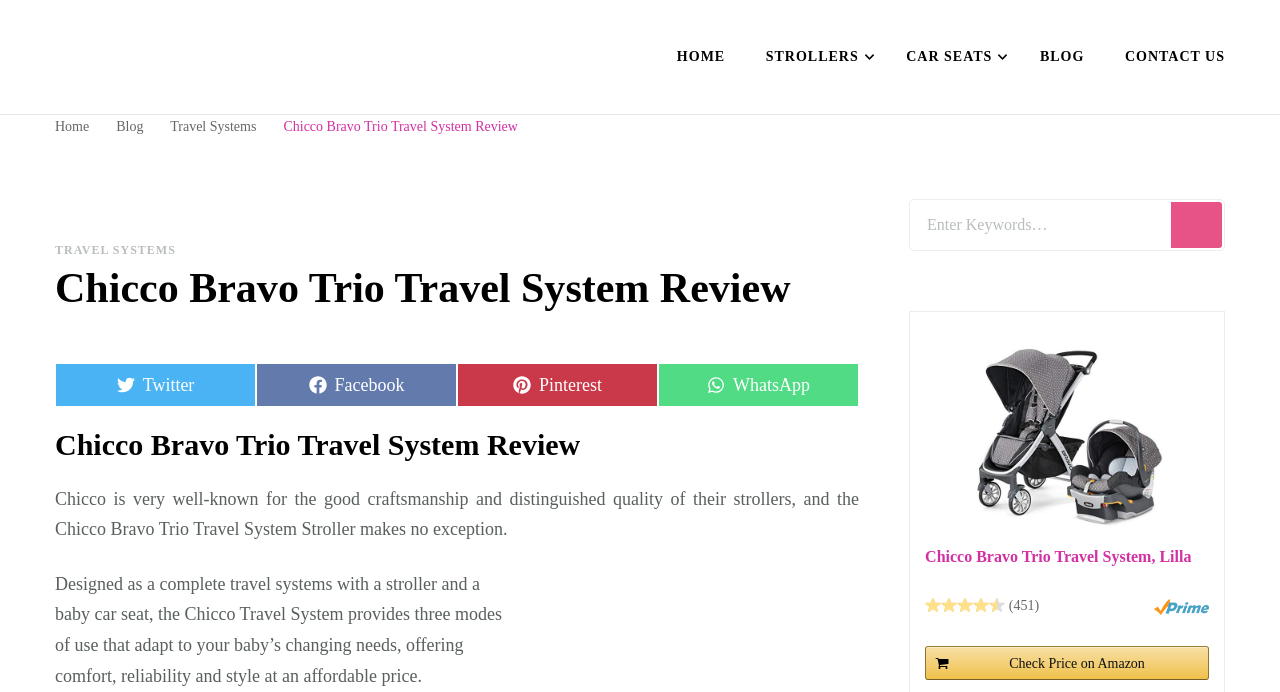Please find the bounding box coordinates of the element that you should click to achieve the following instruction: "Search for something". The coordinates should be presented as four float numbers between 0 and 1: [left, top, right, bottom].

[0.71, 0.287, 0.957, 0.362]